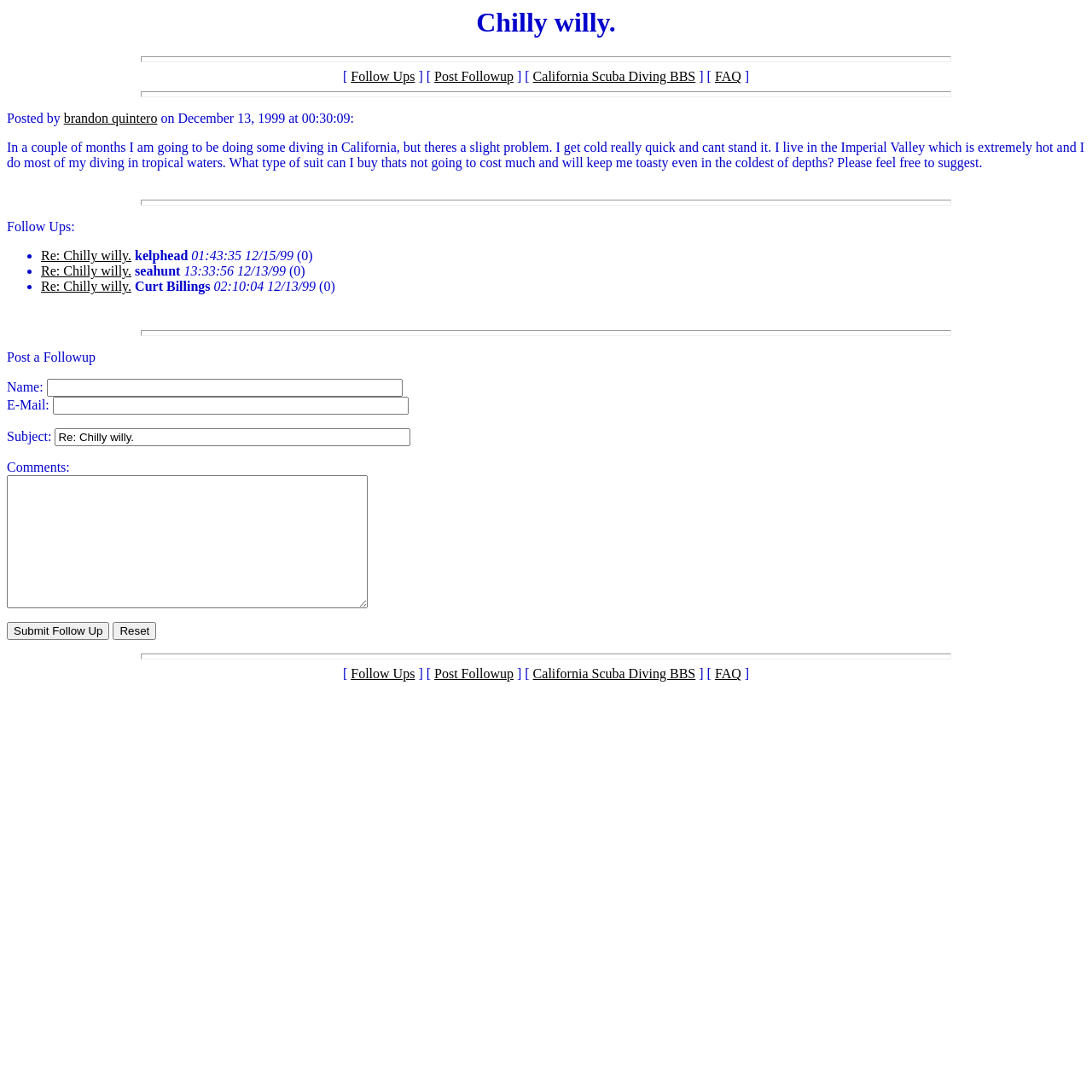Can you show the bounding box coordinates of the region to click on to complete the task described in the instruction: "Enter your name in the input field"?

[0.043, 0.347, 0.368, 0.364]